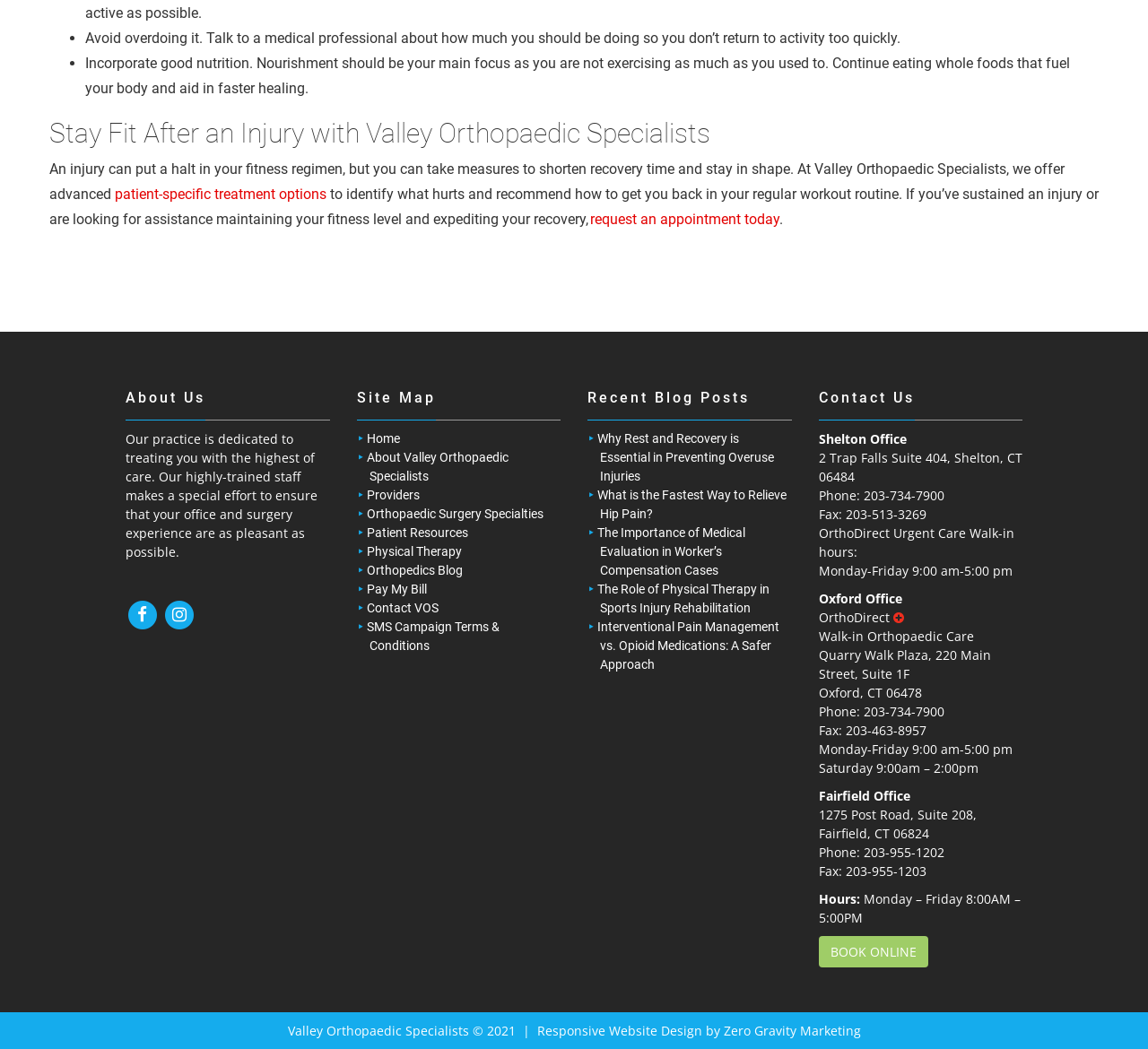Could you provide the bounding box coordinates for the portion of the screen to click to complete this instruction: "Visit the Orthopaedic Urgent Care in Connecticut page"?

[0.109, 0.629, 0.233, 0.681]